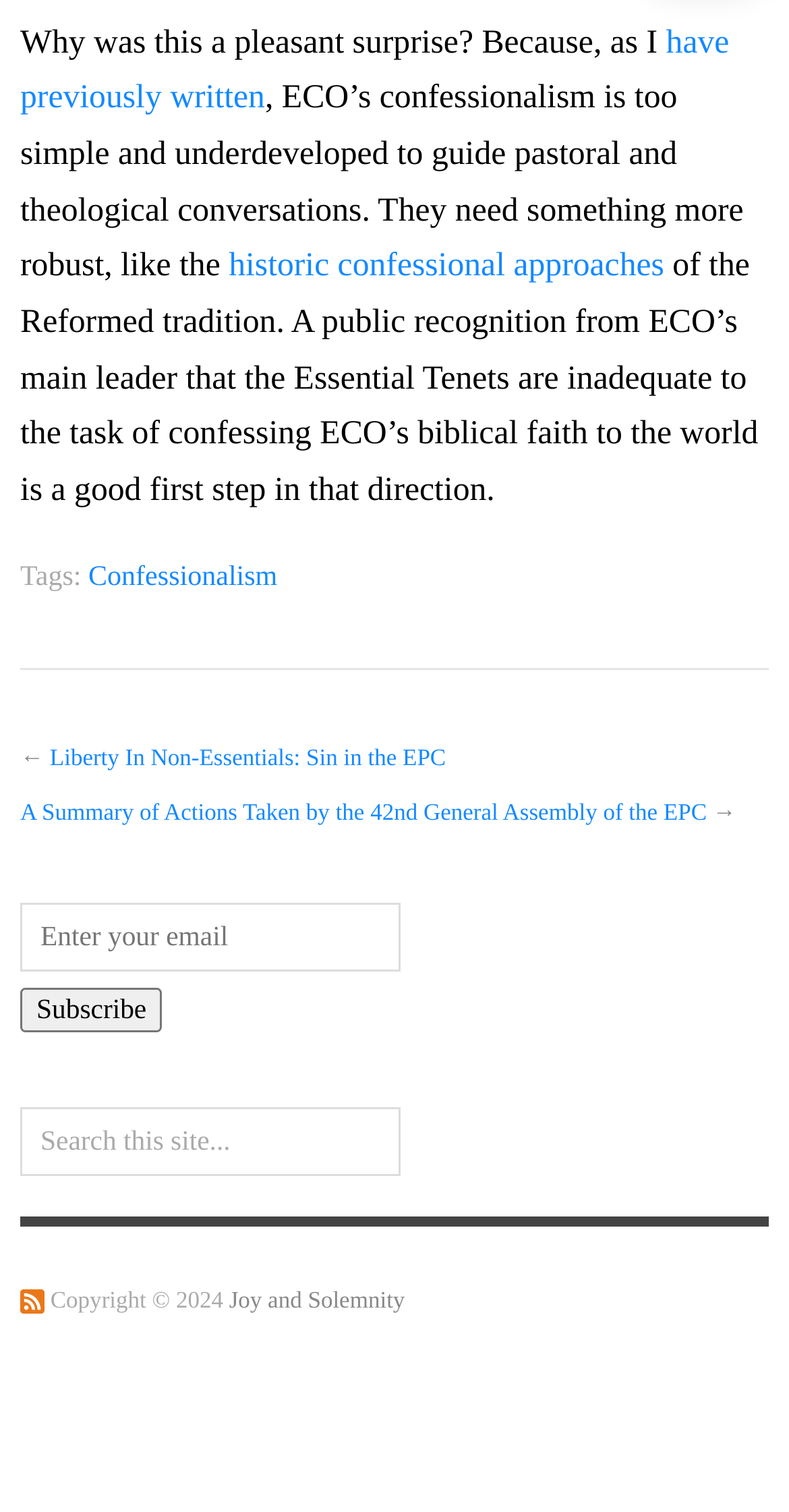Specify the bounding box coordinates of the area to click in order to execute this command: 'Click the RSS Feed link'. The coordinates should consist of four float numbers ranging from 0 to 1, and should be formatted as [left, top, right, bottom].

[0.026, 0.851, 0.056, 0.869]